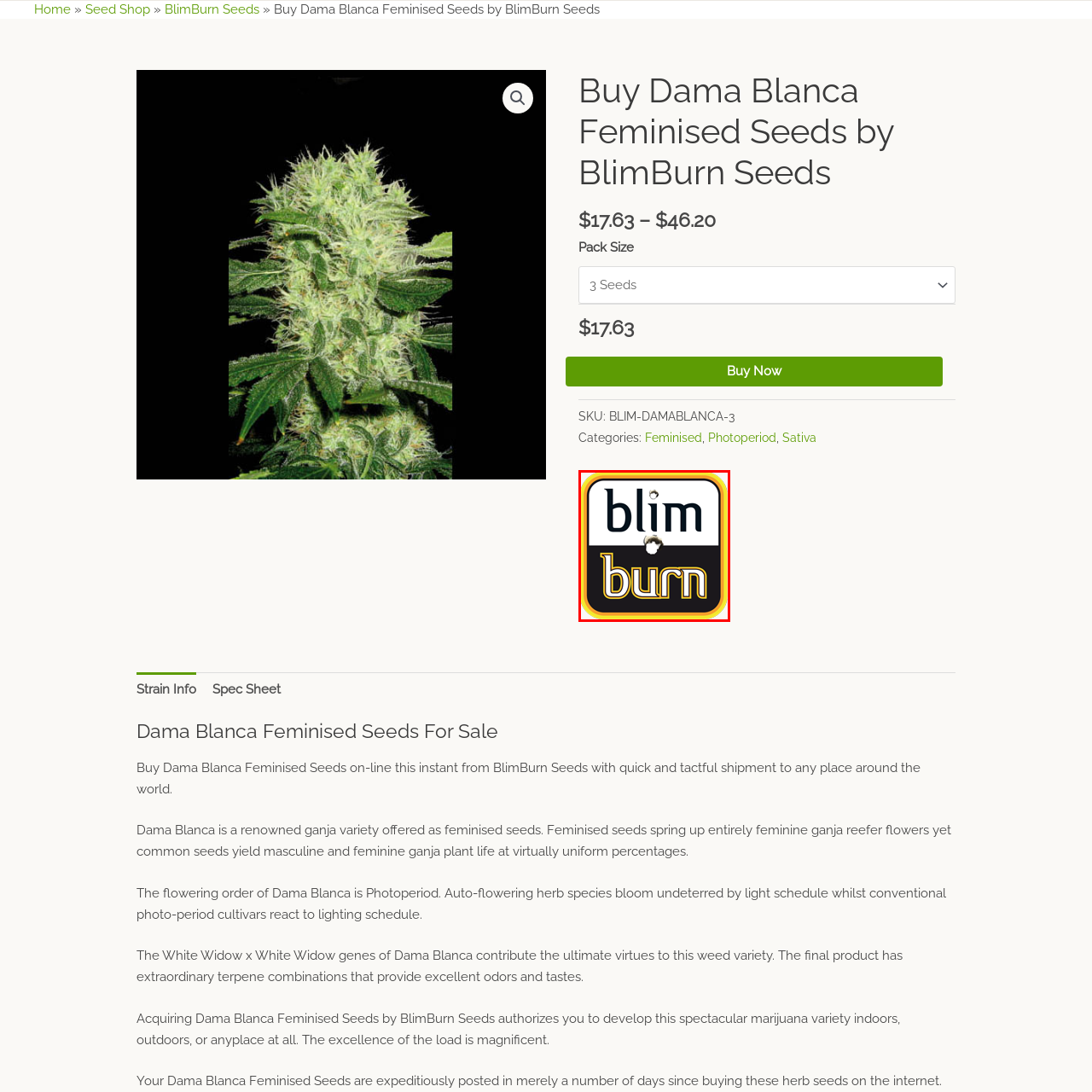What is BlimBurn Seeds known for?
Analyze the highlighted section in the red bounding box of the image and respond to the question with a detailed explanation.

BlimBurn Seeds is a prominent brand in the cannabis seed market, and they are known for offering high-quality feminised cannabis seeds, including popular strains like Dama Blanca, emphasizing their commitment to quality and innovation in the cultivation of cannabis.